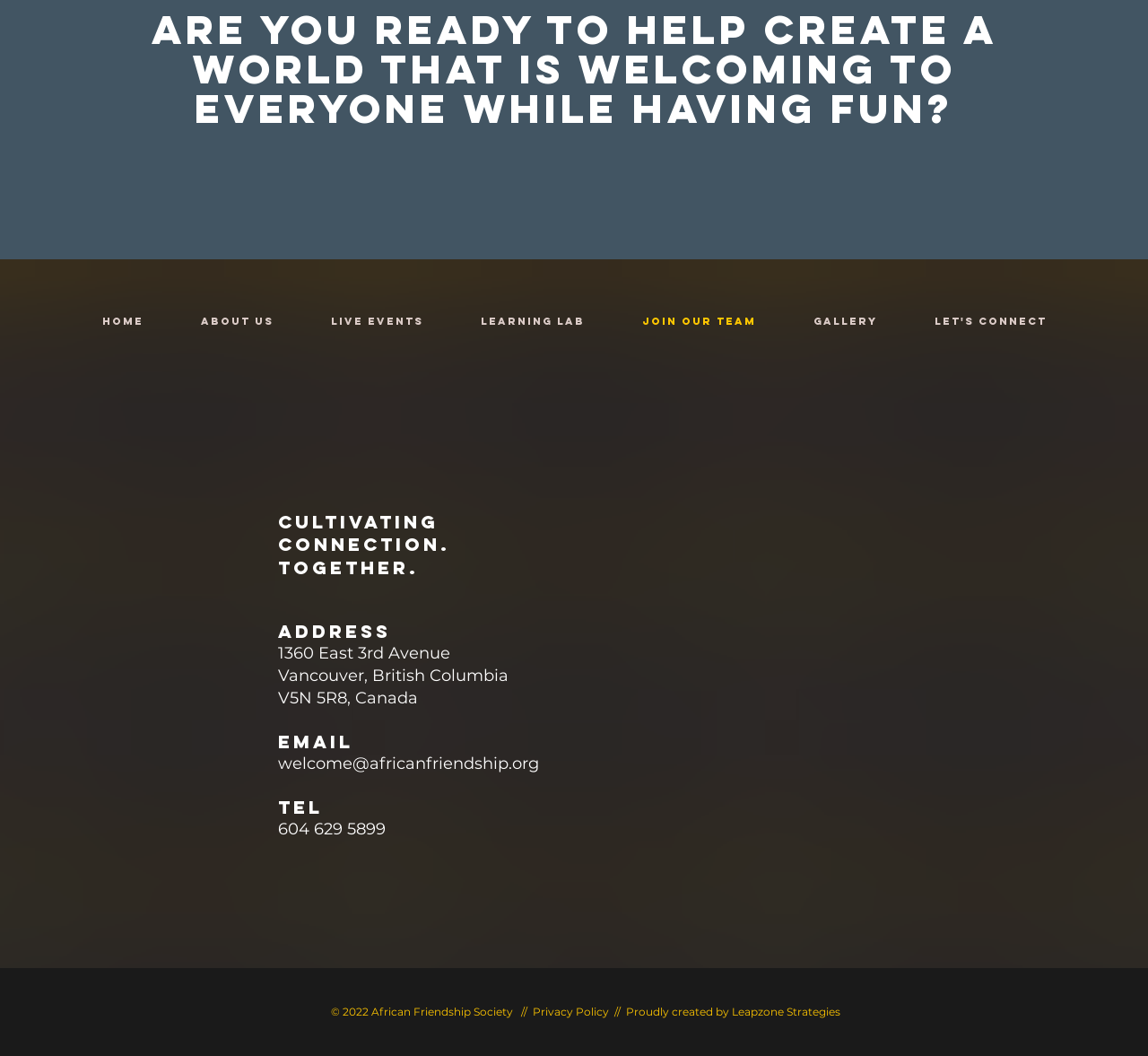Please predict the bounding box coordinates of the element's region where a click is necessary to complete the following instruction: "Send an email to welcome@africanfriendship.org". The coordinates should be represented by four float numbers between 0 and 1, i.e., [left, top, right, bottom].

[0.242, 0.714, 0.47, 0.732]